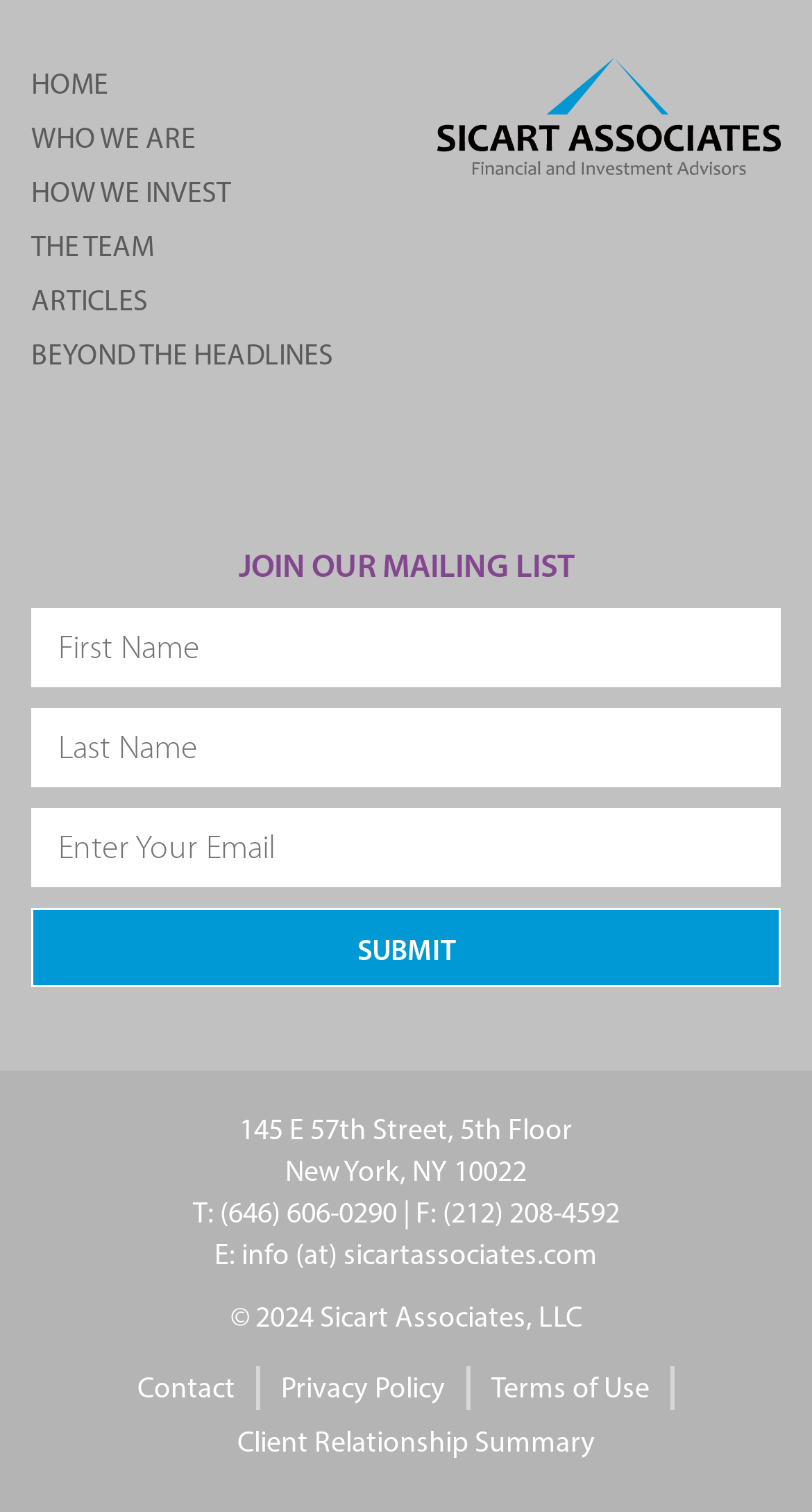Please locate the bounding box coordinates of the element that should be clicked to achieve the given instruction: "Click on HOME".

[0.038, 0.044, 0.133, 0.07]